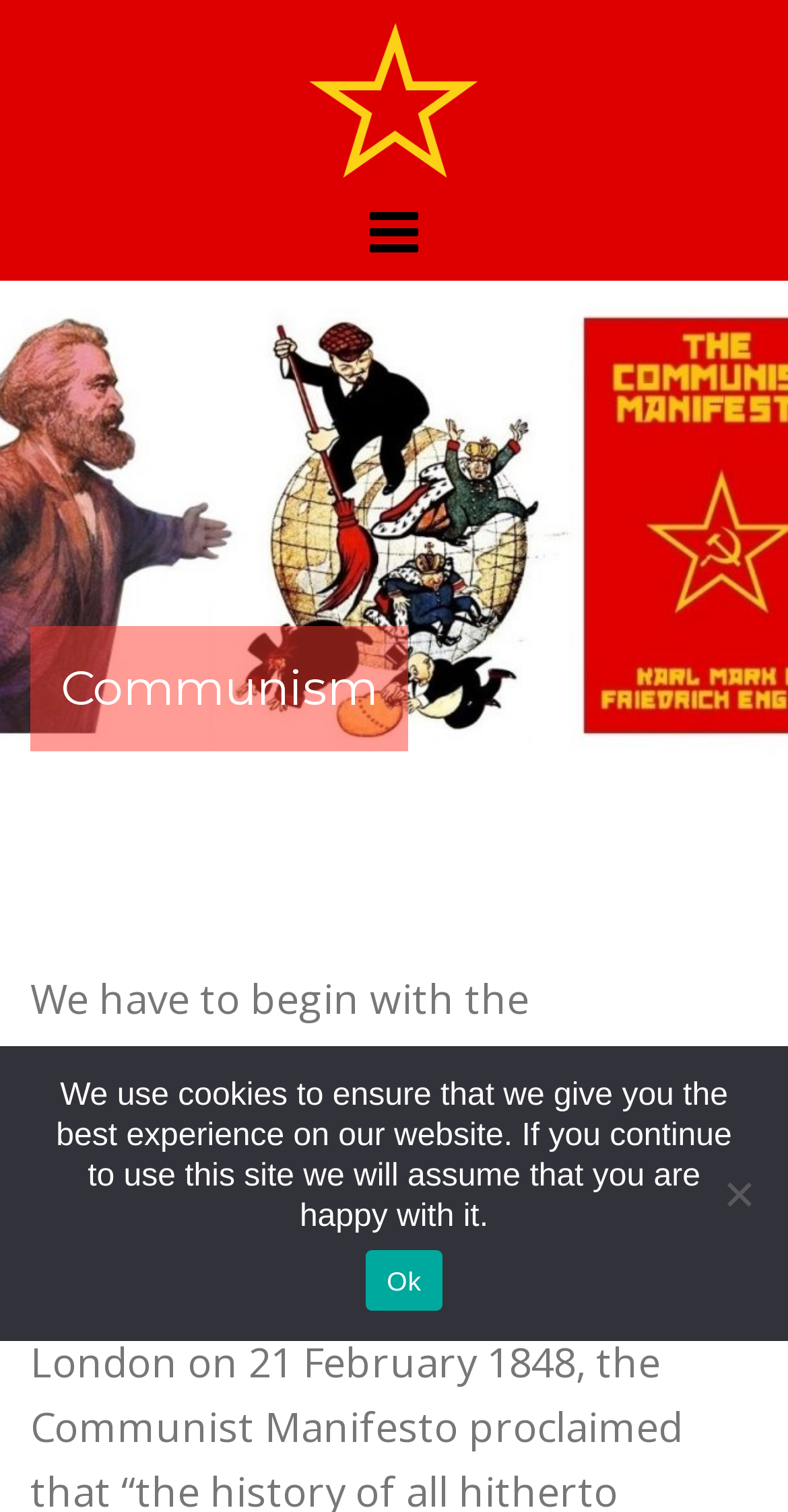Based on the description "title="WOTWU"", find the bounding box of the specified UI element.

[0.364, 0.052, 0.636, 0.077]